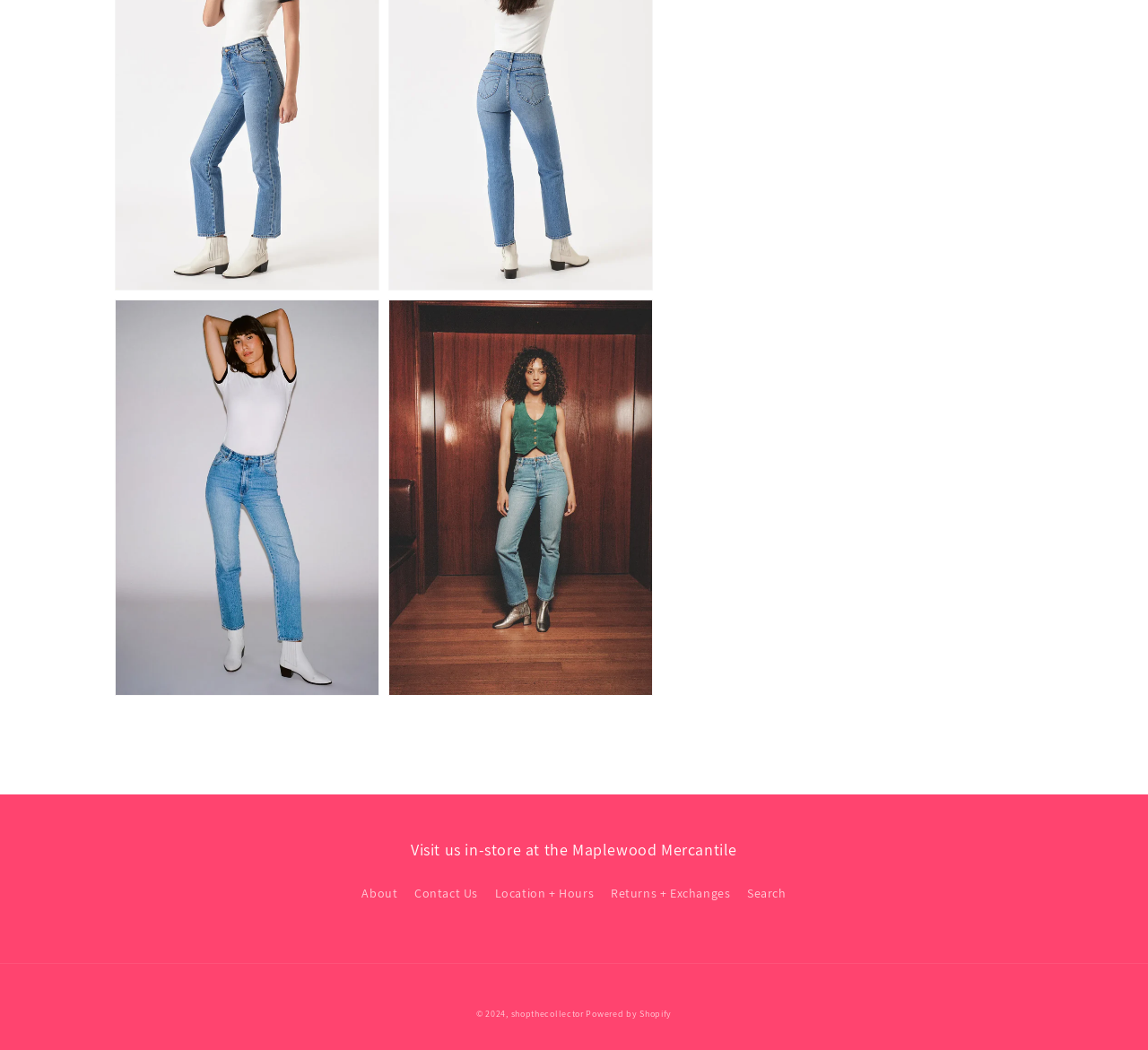Please specify the bounding box coordinates of the area that should be clicked to accomplish the following instruction: "Open media 4 in gallery view". The coordinates should consist of four float numbers between 0 and 1, i.e., [left, top, right, bottom].

[0.1, 0.286, 0.329, 0.661]